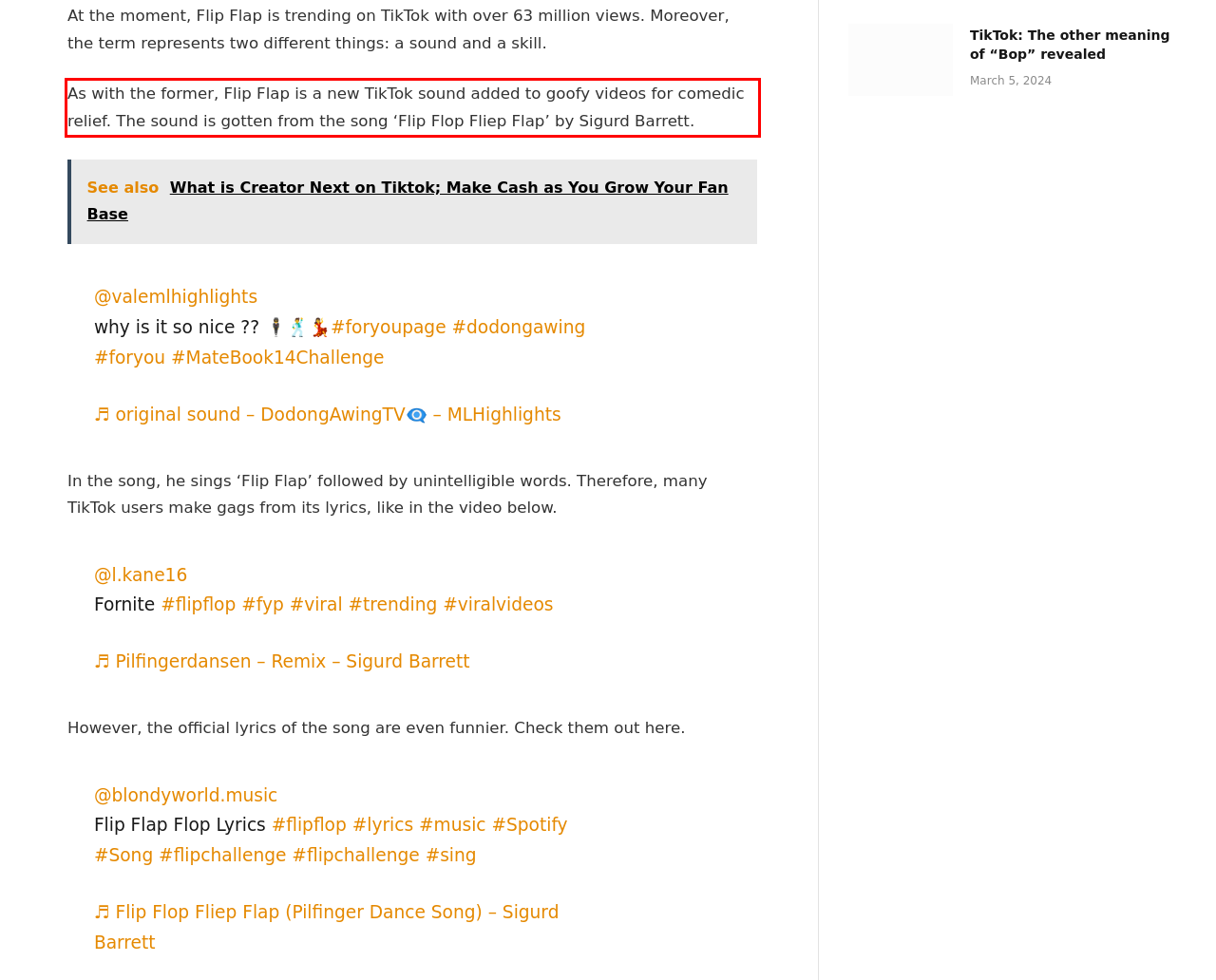There is a screenshot of a webpage with a red bounding box around a UI element. Please use OCR to extract the text within the red bounding box.

As with the former, Flip Flap is a new TikTok sound added to goofy videos for comedic relief. The sound is gotten from the song ‘Flip Flop Fliep Flap’ by Sigurd Barrett.